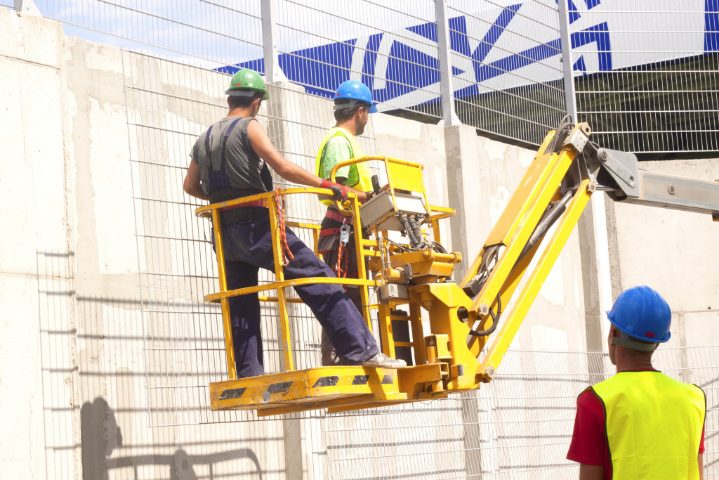How many workers are in the image?
Craft a detailed and extensive response to the question.

The caption describes two workers elevated in a yellow lift and a third worker observing from the ground, which indicates a total of three workers in the image.